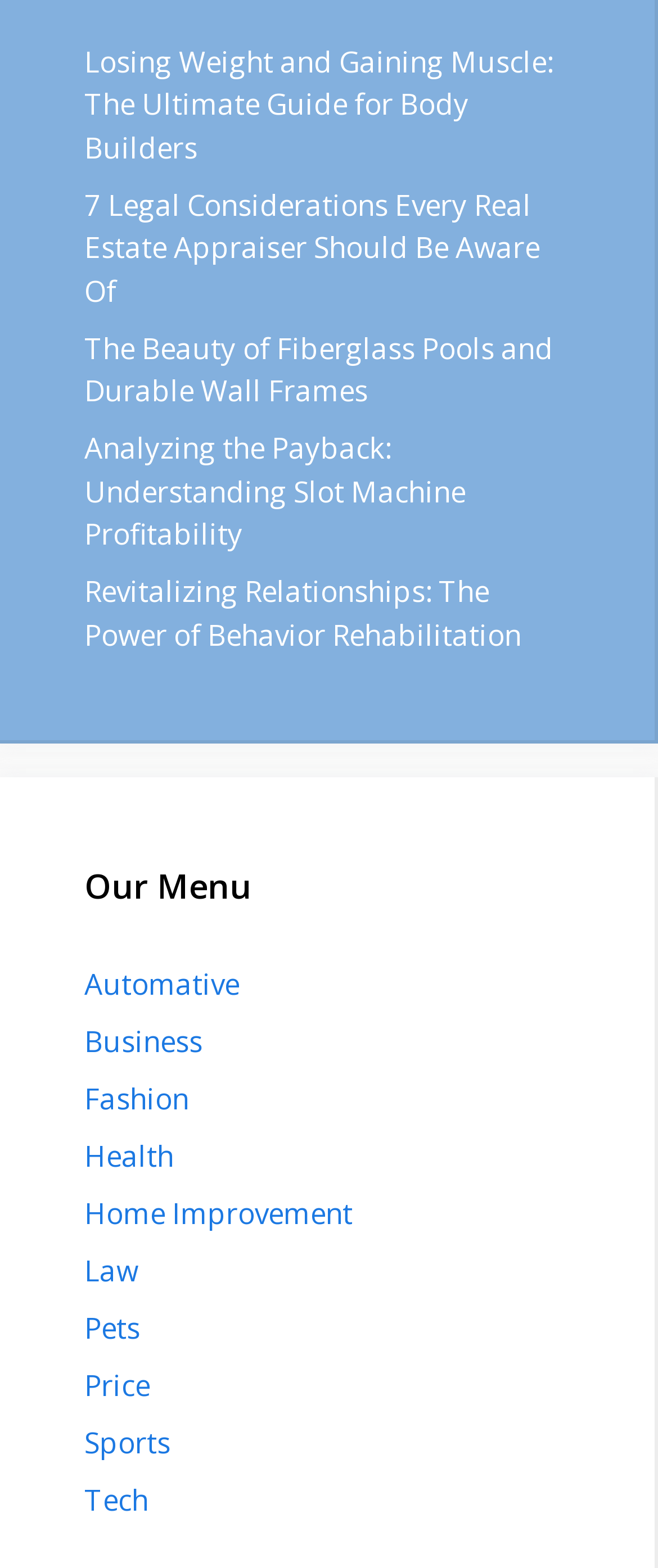How many links are there on the webpage?
Use the information from the image to give a detailed answer to the question.

I counted the number of links on the webpage, including the ones under 'Our Menu' and the ones above it. There are 17 links in total.